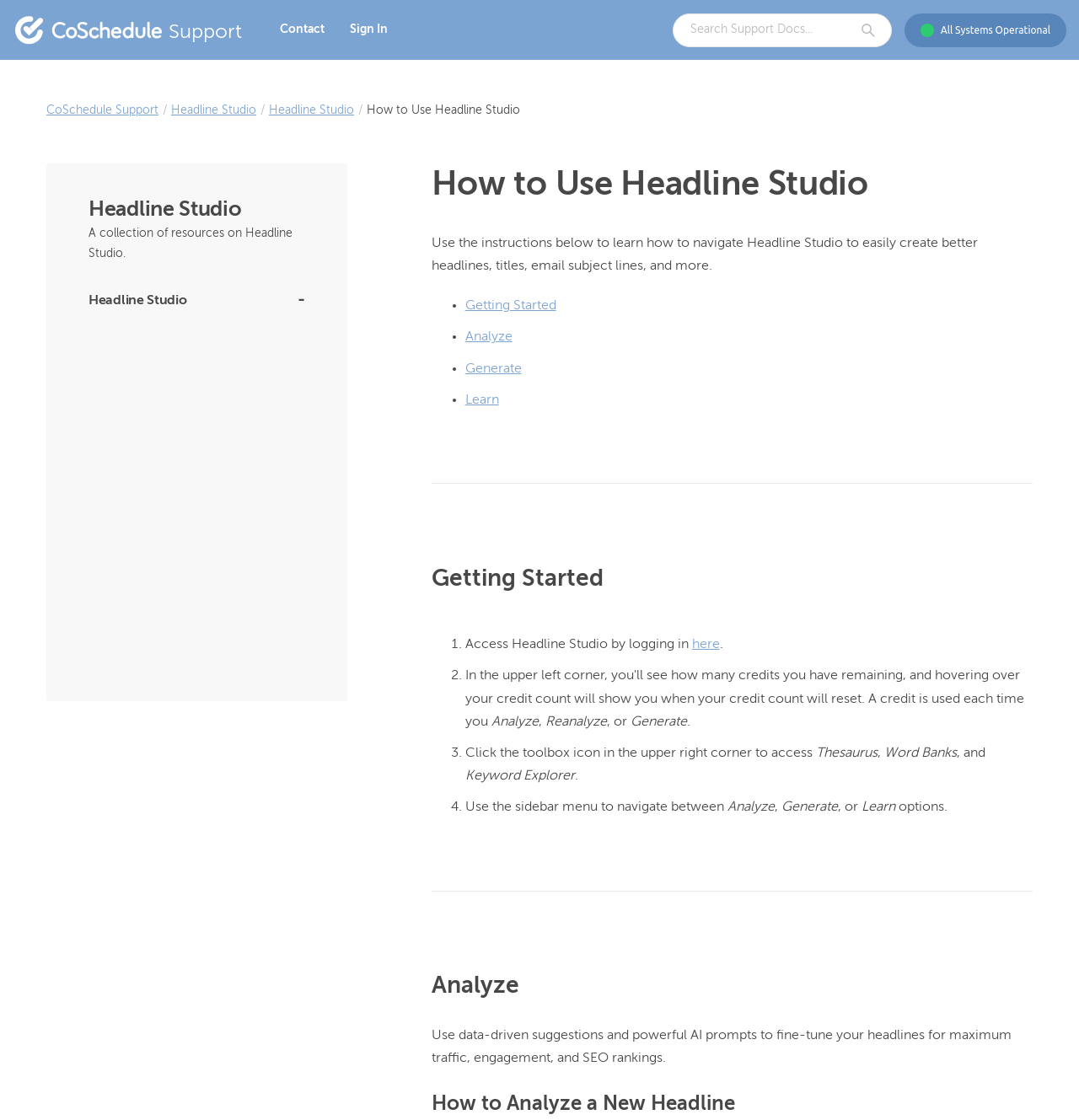Find the bounding box coordinates for the element described here: "CoSchedule Support".

[0.043, 0.093, 0.147, 0.104]